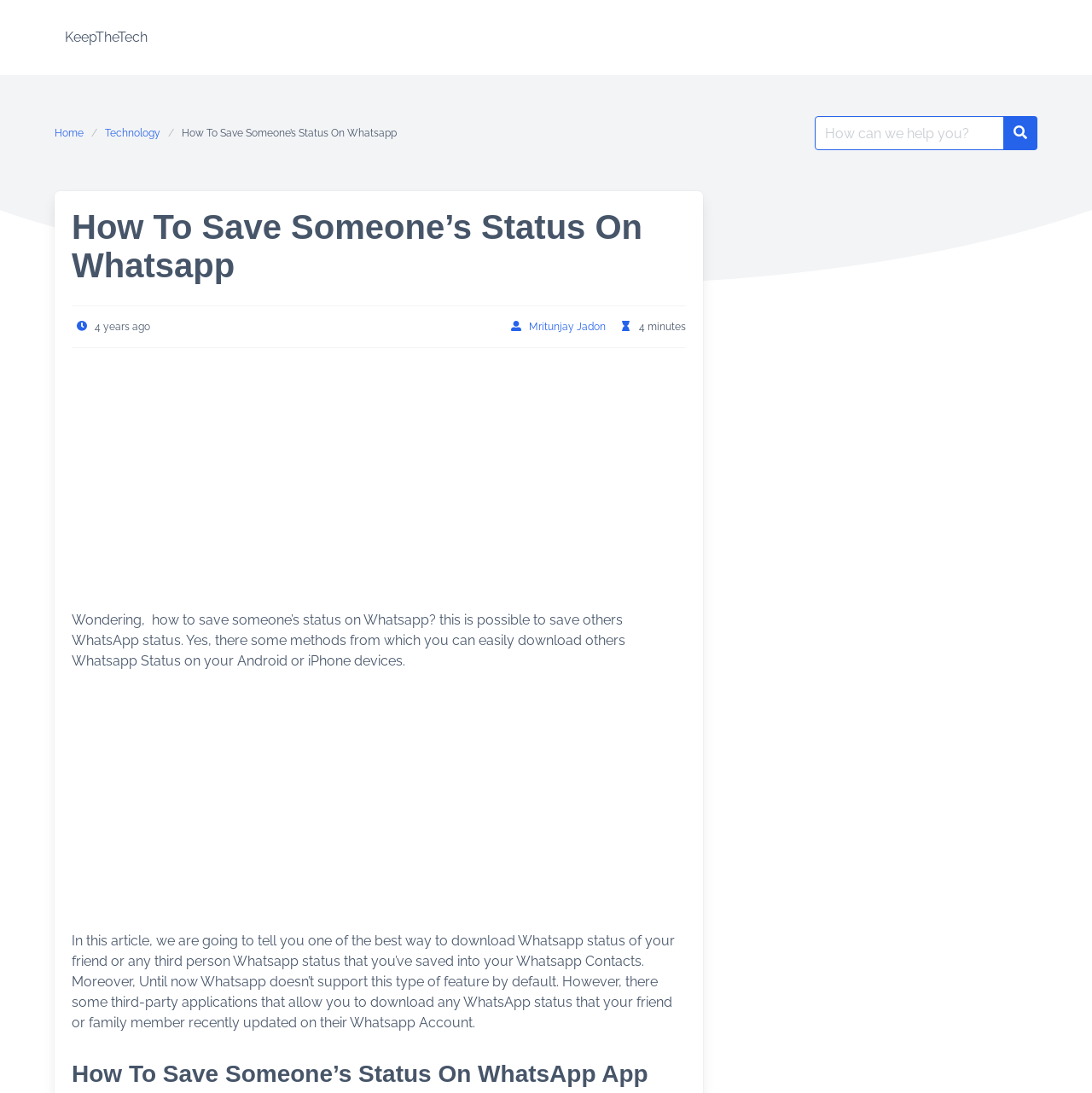Based on the image, give a detailed response to the question: What type of devices can be used to save WhatsApp status?

The article mentions that users can save others' WhatsApp status on their Android or iPhone devices using certain methods or third-party applications.